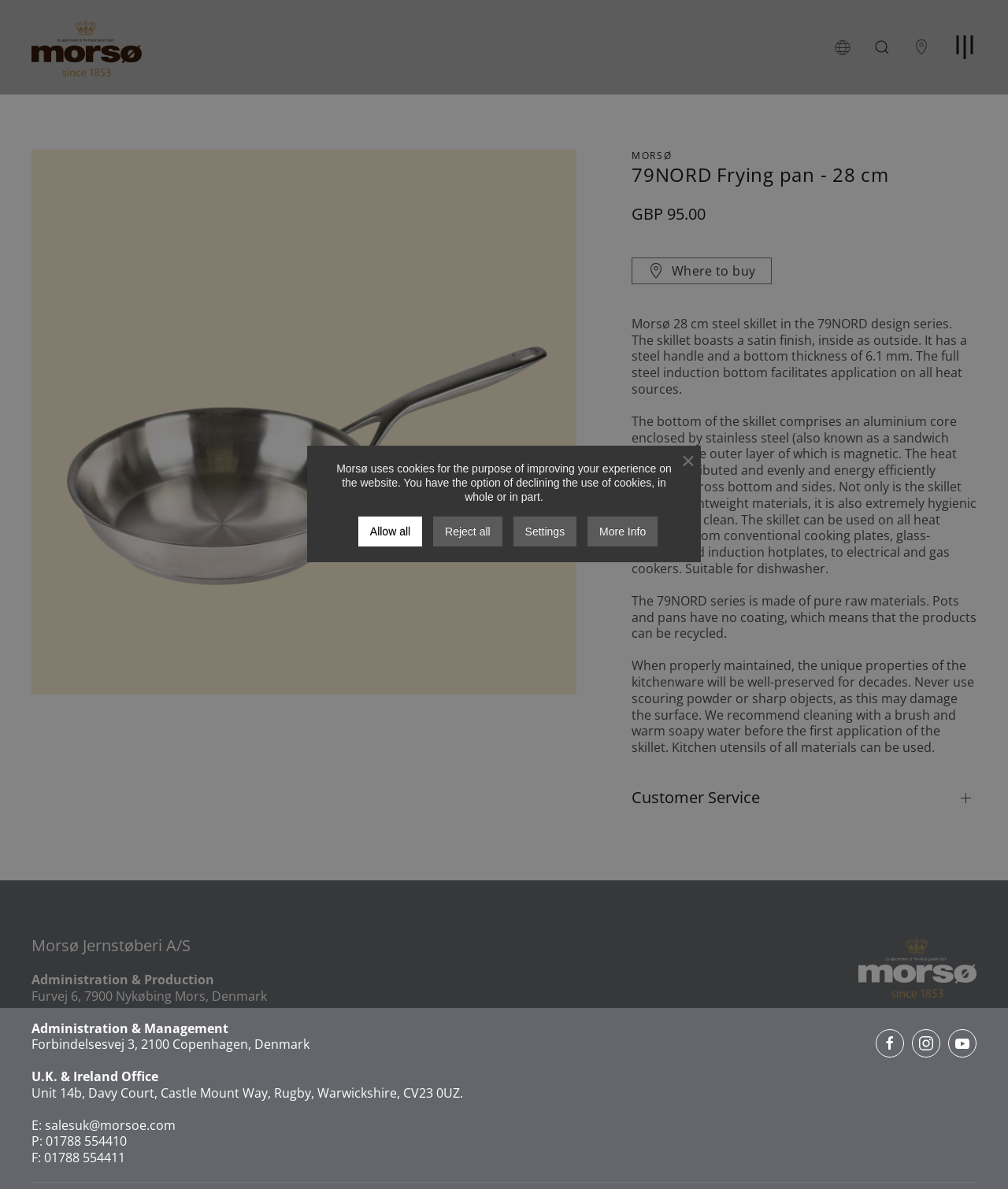What is the material of the frying pan's handle?
Analyze the image and provide a thorough answer to the question.

I inferred this answer by reading the text in the main content area, which describes the frying pan as having a 'steel handle'.